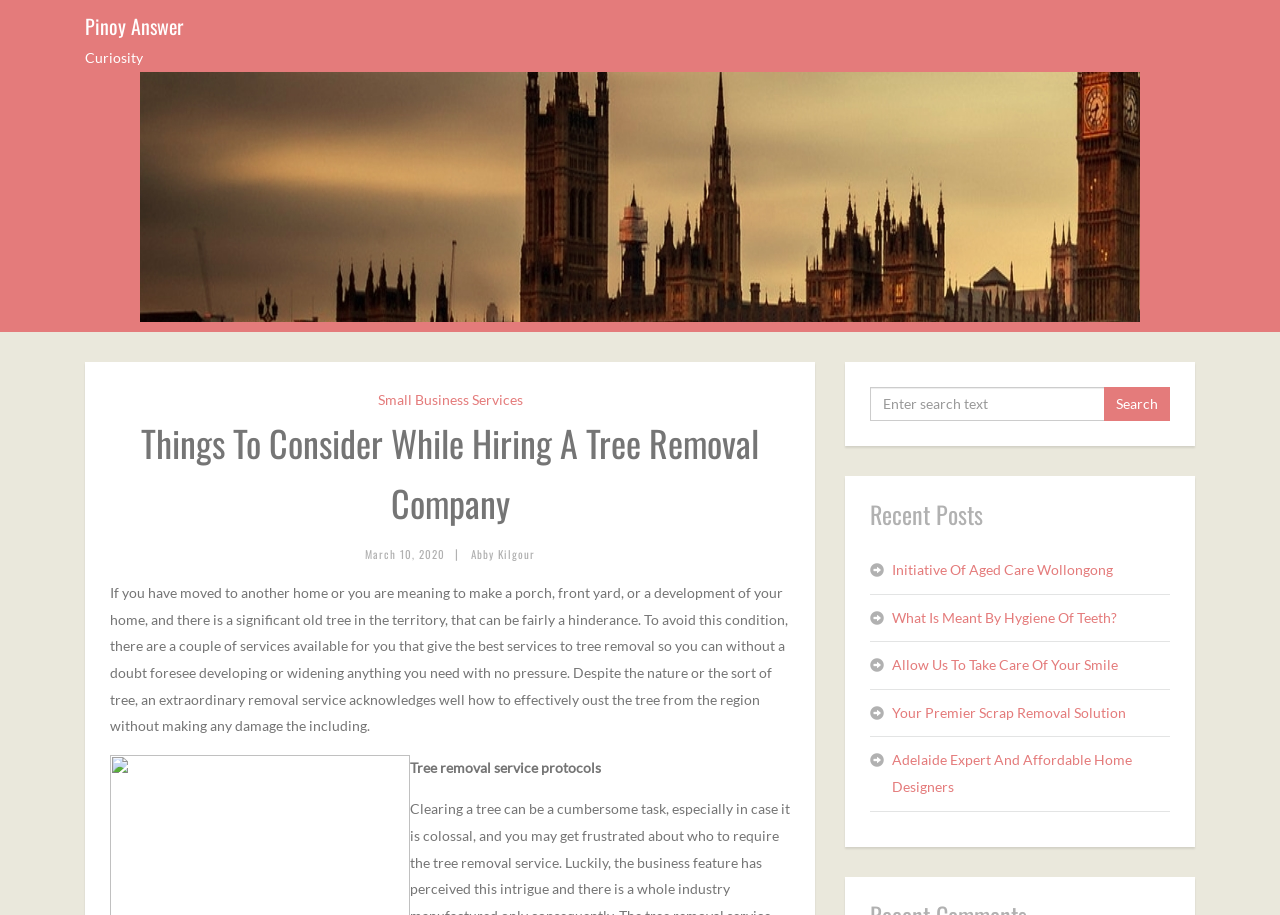Please answer the following question as detailed as possible based on the image: 
What is the topic of the article?

The topic of the article can be determined by reading the heading 'Things To Consider While Hiring A Tree Removal Company' which is located at the top of the webpage, indicating that the article is about hiring a tree removal company.